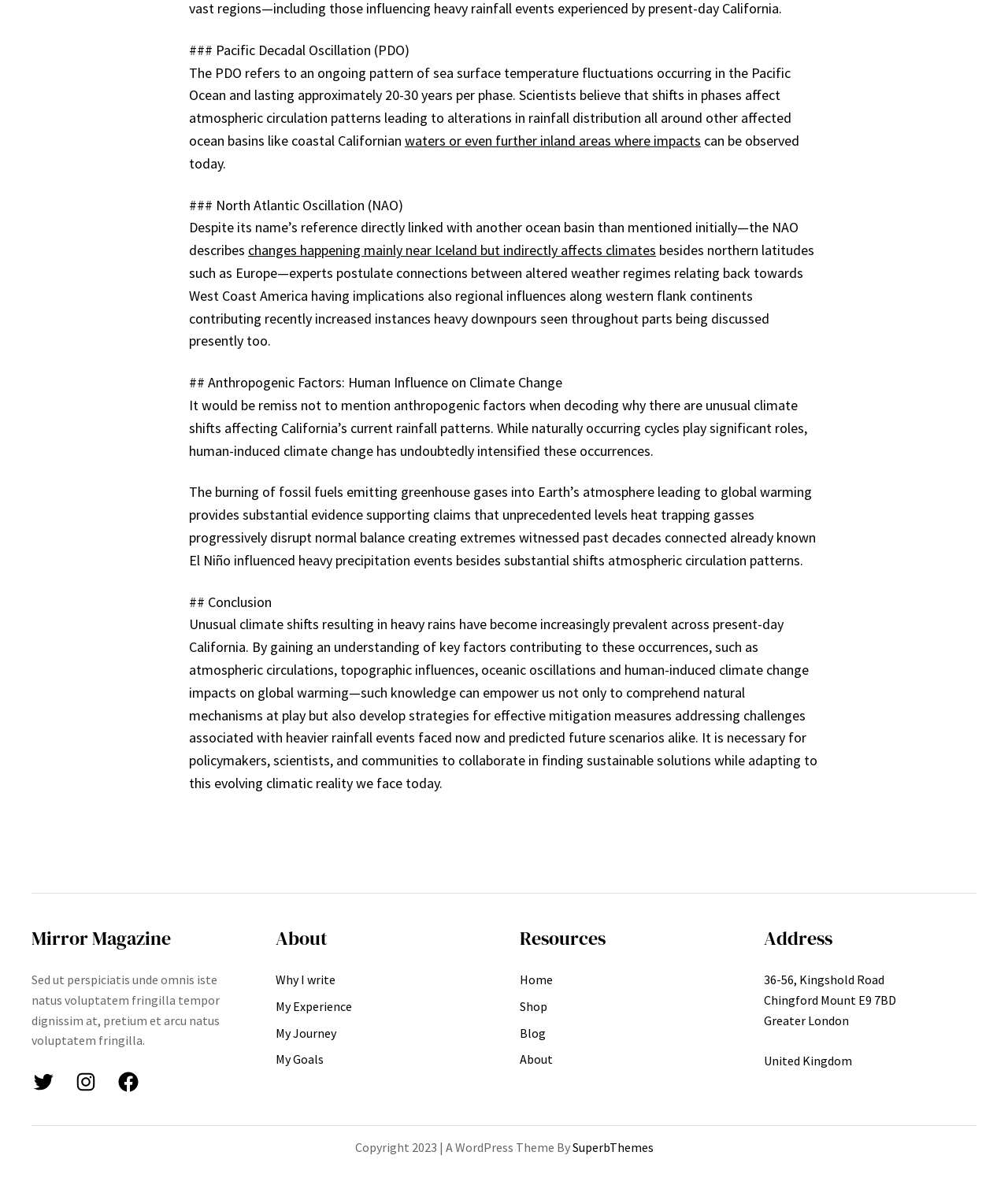What is the theme of the webpage?
Examine the image closely and answer the question with as much detail as possible.

The webpage discusses various topics related to climate and weather, including the Pacific Decadal Oscillation (PDO), North Atlantic Oscillation (NAO), anthropogenic factors, and their impacts on climate change and rainfall patterns in California.